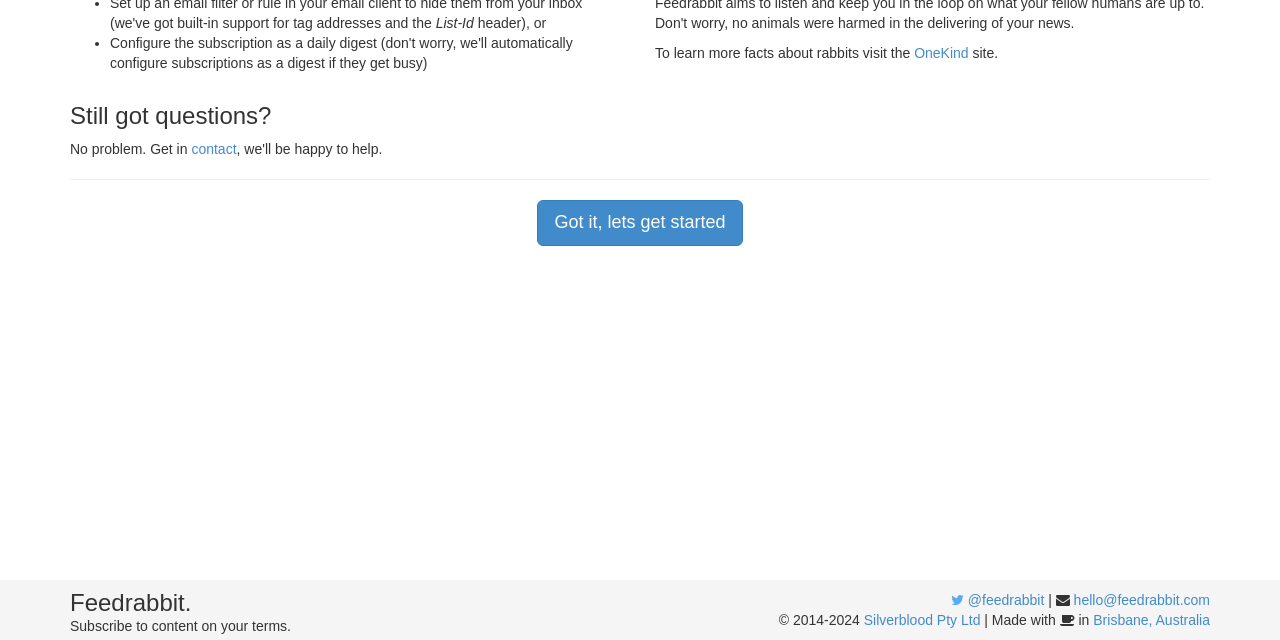Determine the bounding box coordinates for the UI element described. Format the coordinates as (top-left x, top-left y, bottom-right x, bottom-right y) and ensure all values are between 0 and 1. Element description: Silverblood Pty Ltd

[0.675, 0.956, 0.766, 0.981]